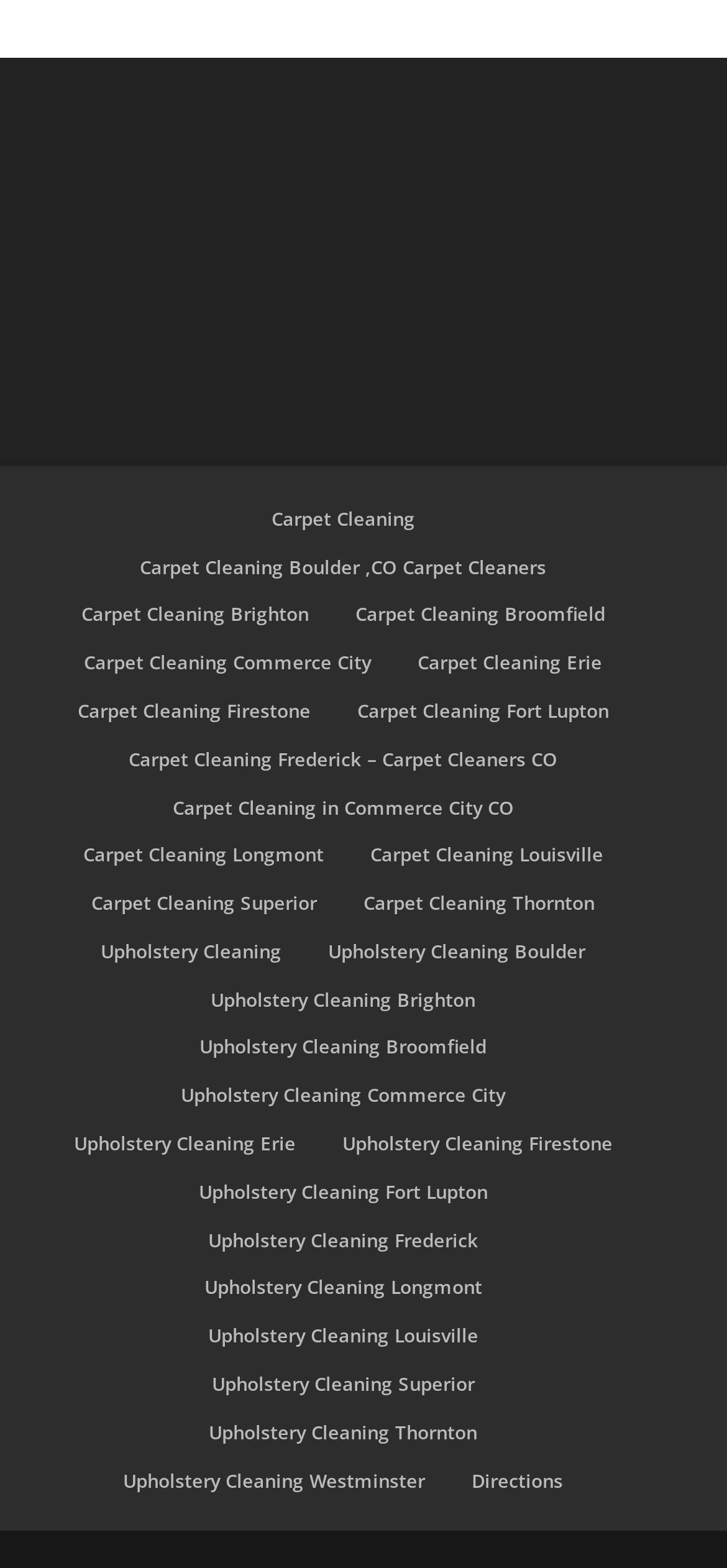Please identify the bounding box coordinates of the area that needs to be clicked to follow this instruction: "Explore Carpet Cleaning services in Boulder".

[0.192, 0.353, 0.751, 0.369]